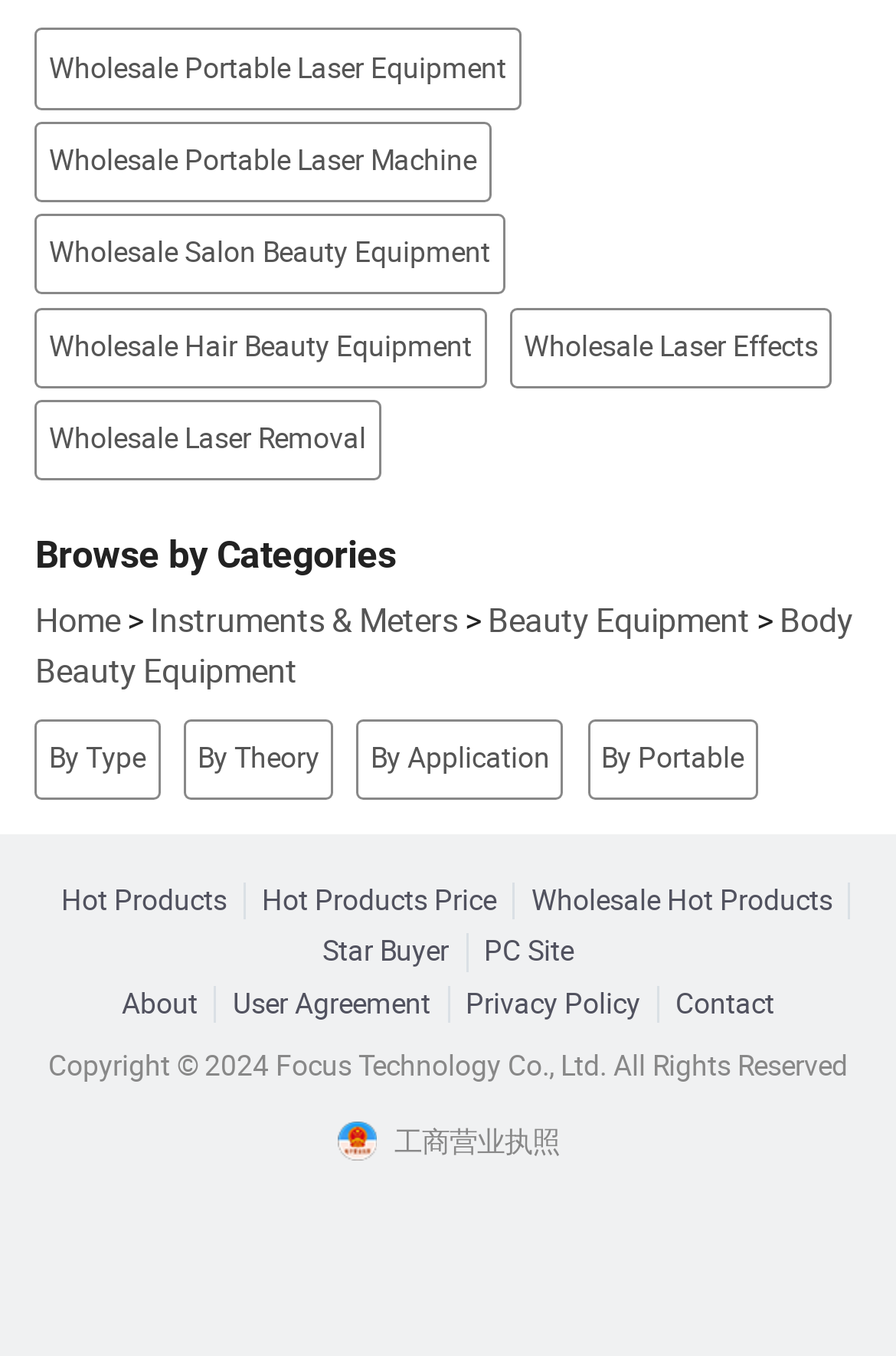Locate the bounding box coordinates of the element I should click to achieve the following instruction: "Browse by Categories".

[0.039, 0.389, 0.961, 0.431]